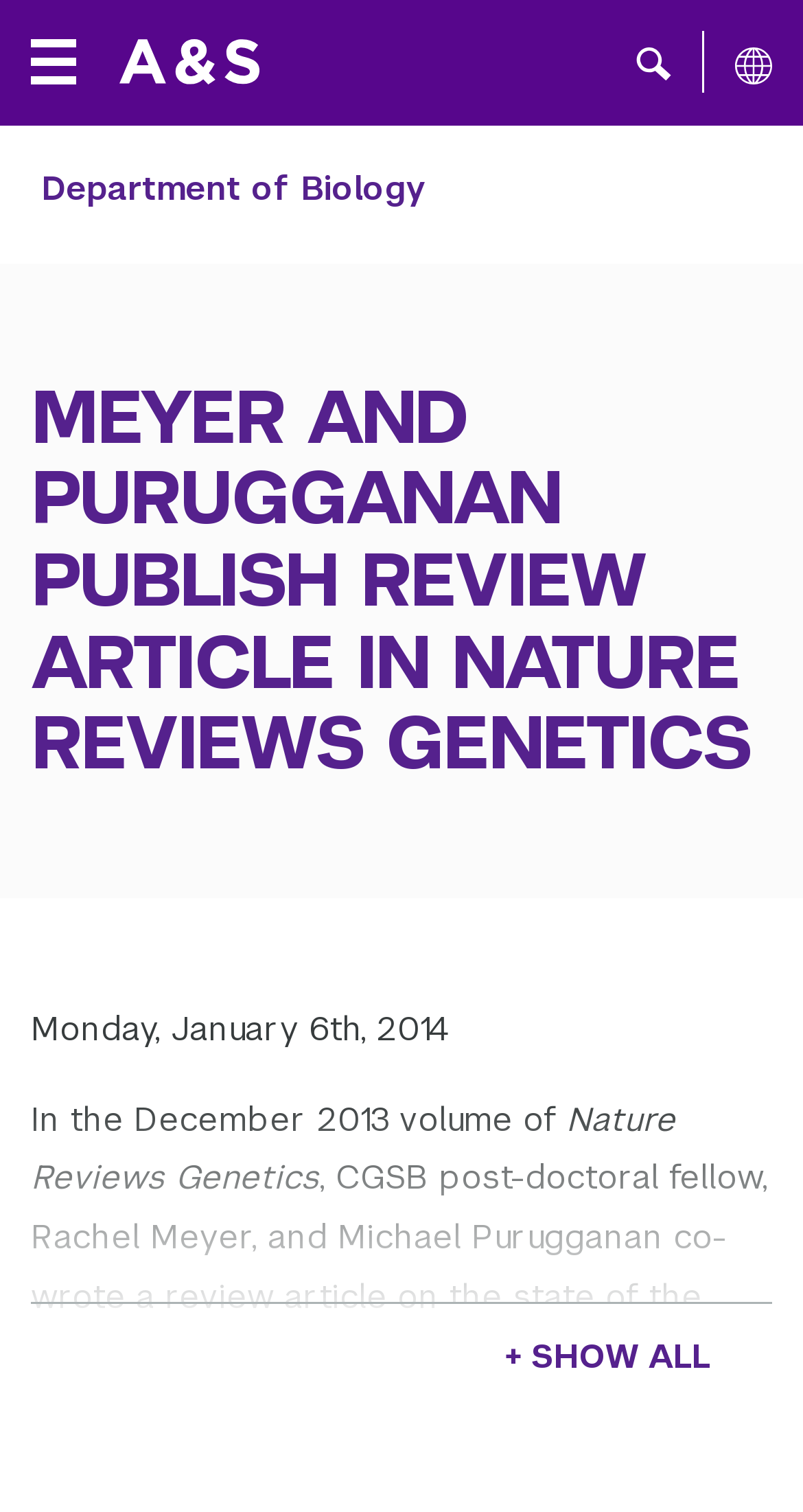Please extract the primary headline from the webpage.

MEYER AND PURUGGANAN PUBLISH REVIEW ARTICLE IN NATURE REVIEWS GENETICS